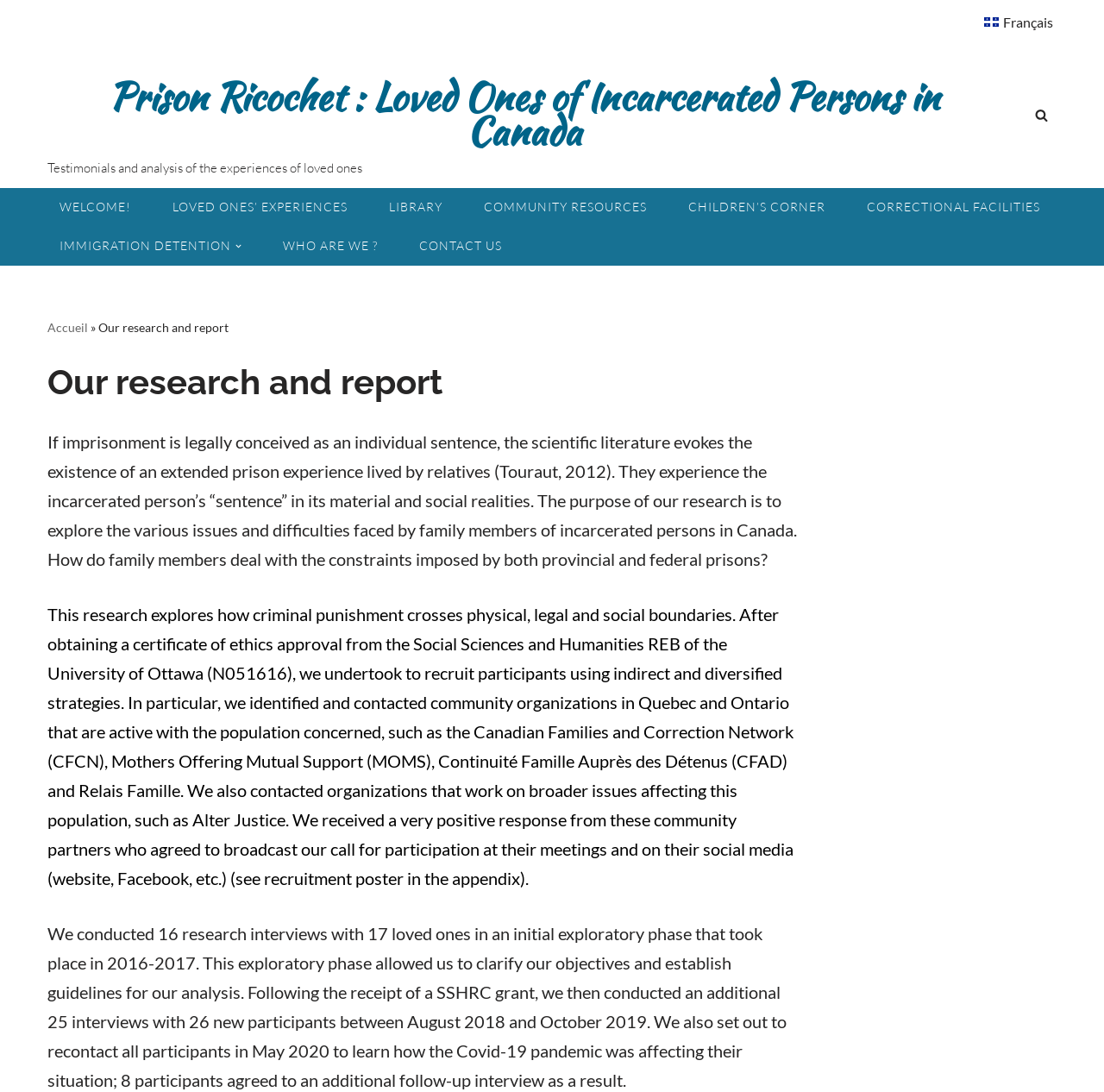Can you find the bounding box coordinates for the element to click on to achieve the instruction: "Learn about loved ones' experiences"?

[0.156, 0.18, 0.315, 0.199]